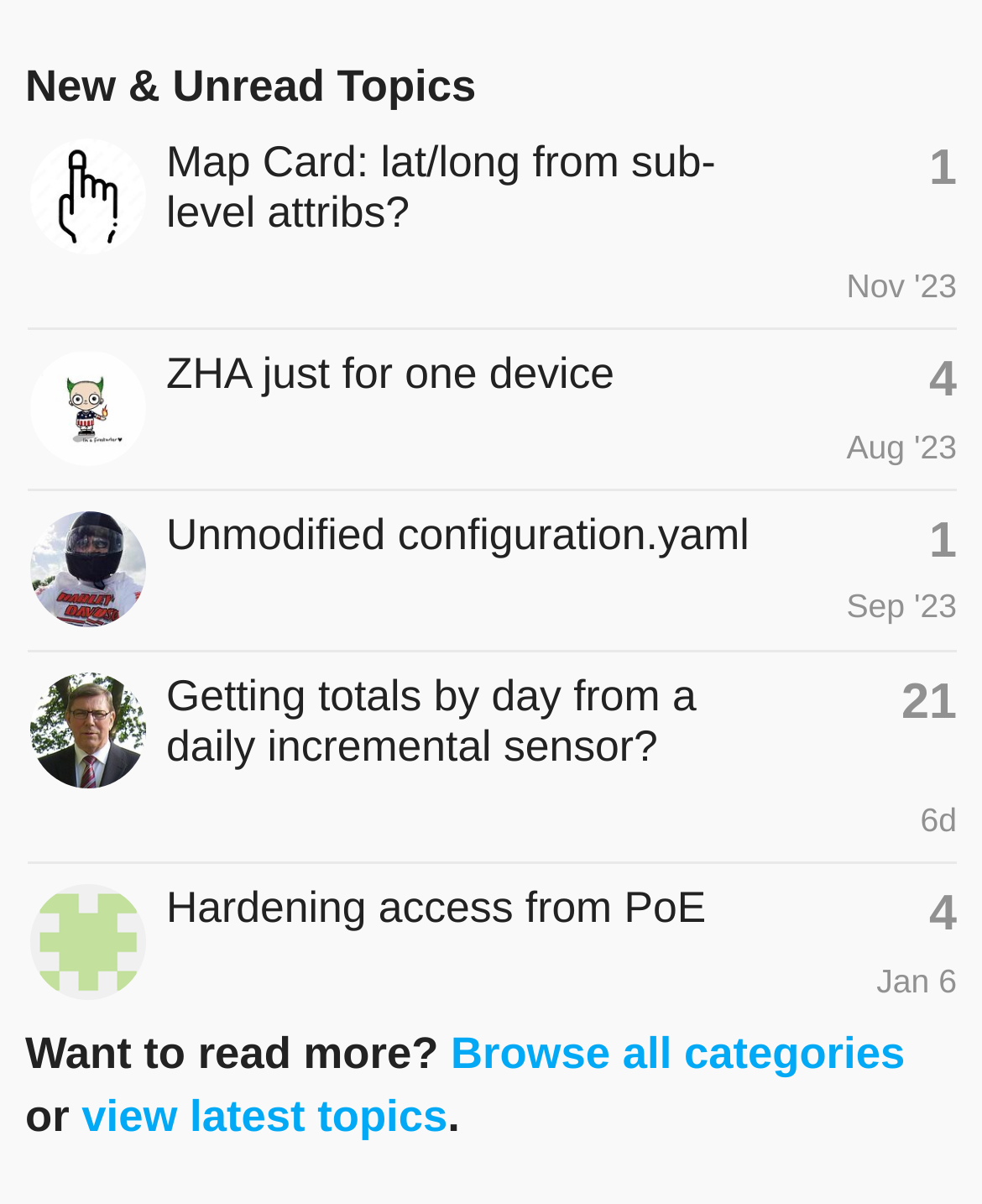Can you provide the bounding box coordinates for the element that should be clicked to implement the instruction: "View latest topics"?

[0.083, 0.905, 0.456, 0.947]